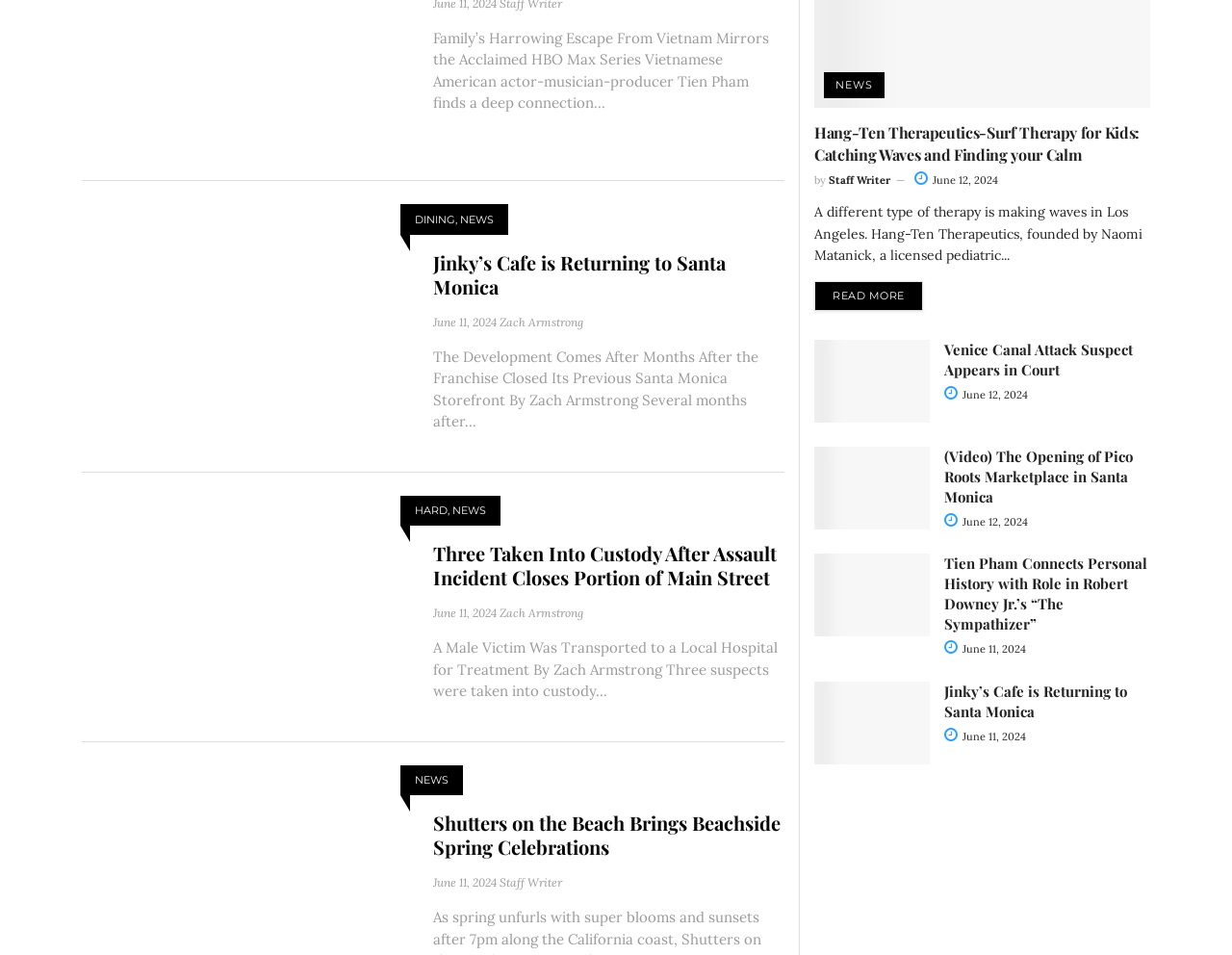Find the bounding box coordinates for the area that must be clicked to perform this action: "View the article 'Venice Canal Attack Suspect Appears in Court'".

[0.661, 0.356, 0.755, 0.442]